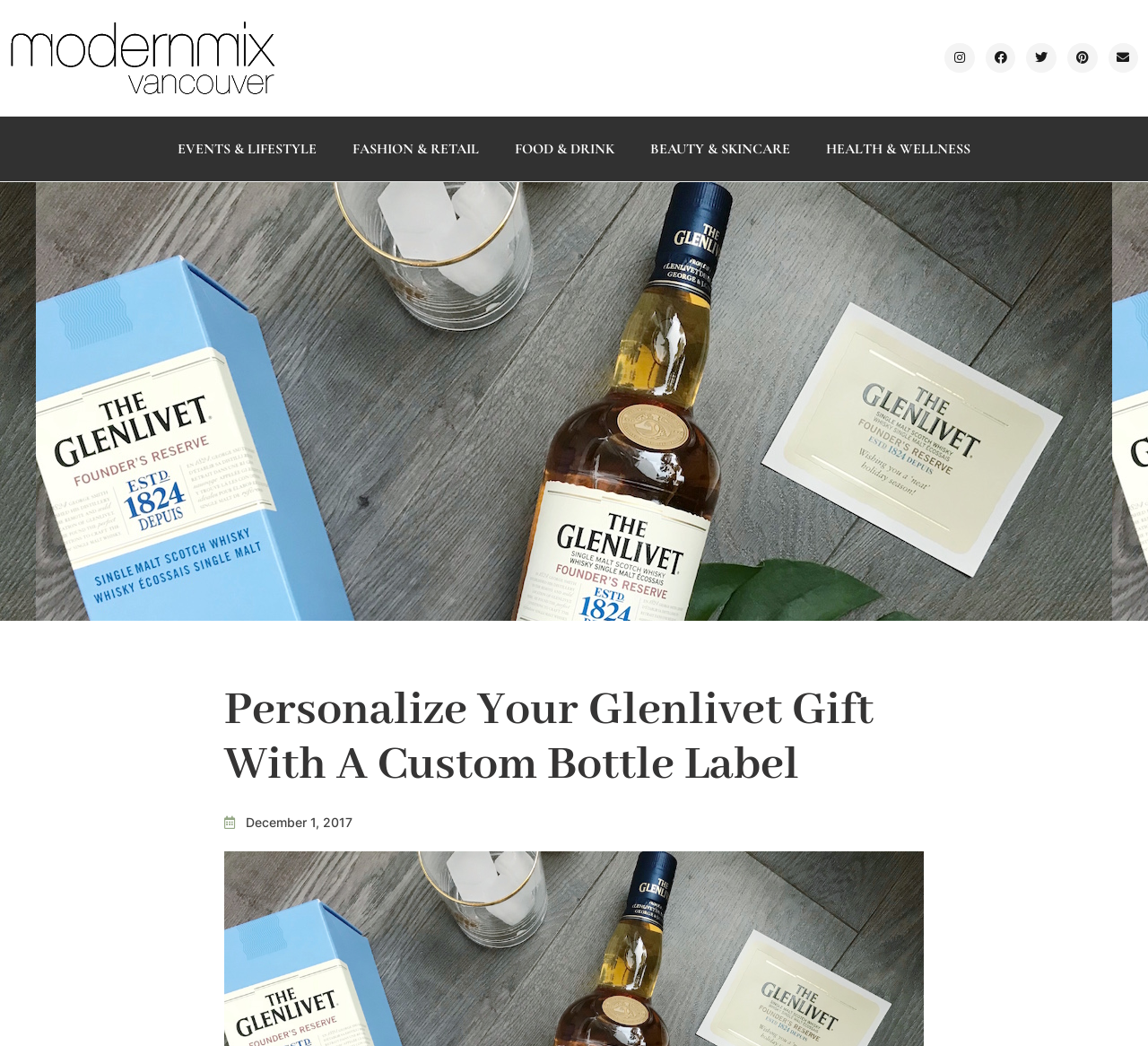Calculate the bounding box coordinates for the UI element based on the following description: "Space". Ensure the coordinates are four float numbers between 0 and 1, i.e., [left, top, right, bottom].

None